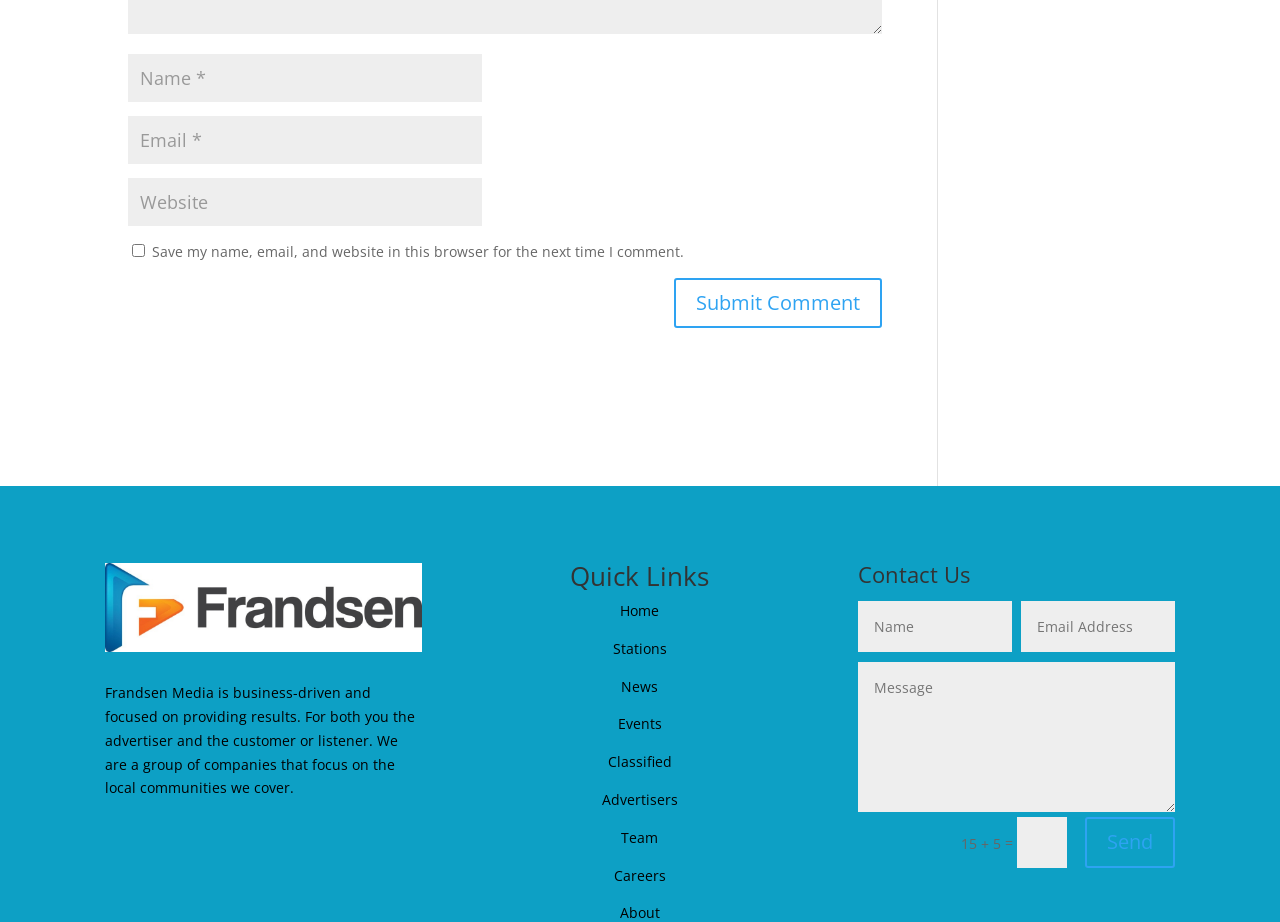What is the label of the first textbox?
Look at the image and provide a short answer using one word or a phrase.

Name *